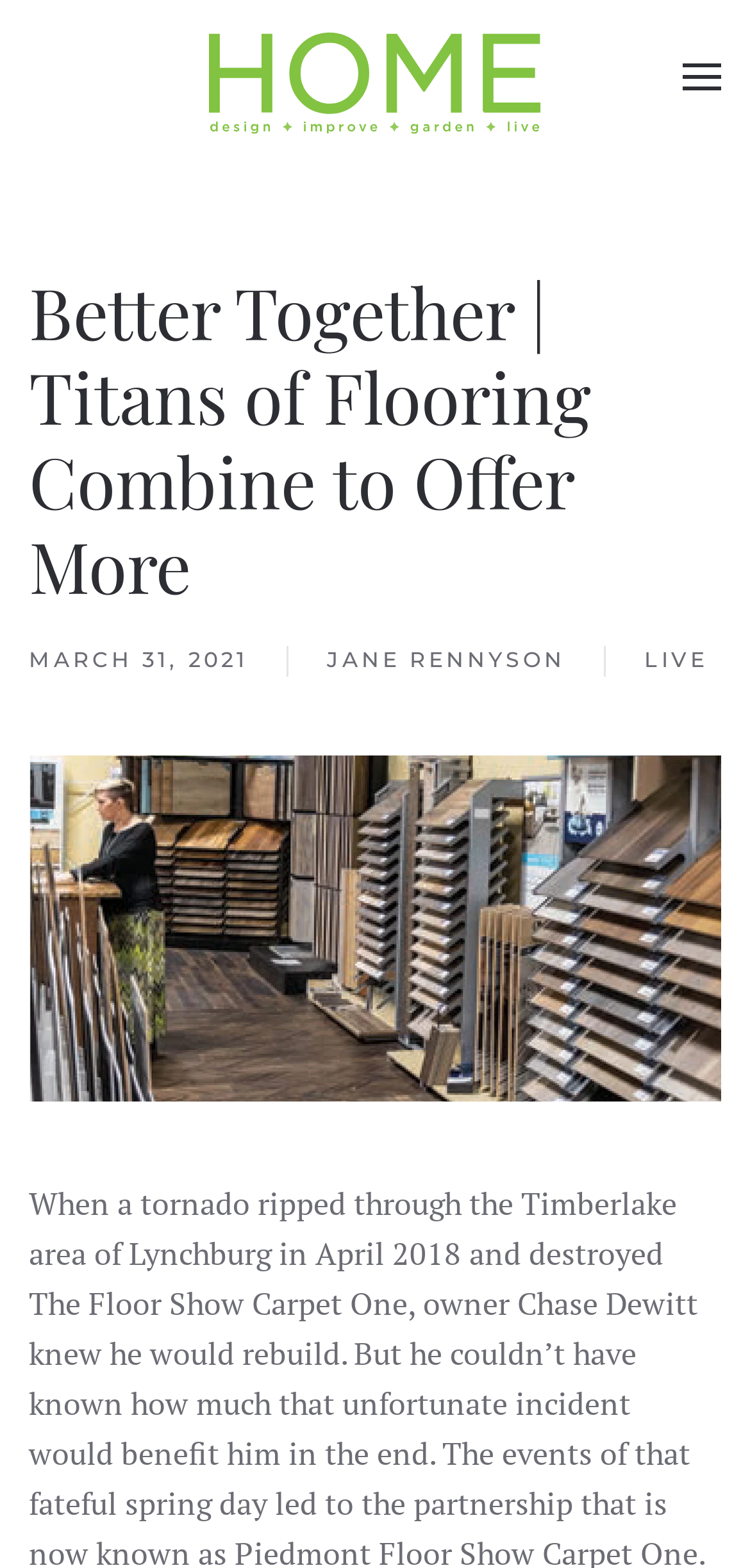Locate the bounding box coordinates of the UI element described by: "alt="Williamson Health Law, PLLC"". Provide the coordinates as four float numbers between 0 and 1, formatted as [left, top, right, bottom].

None